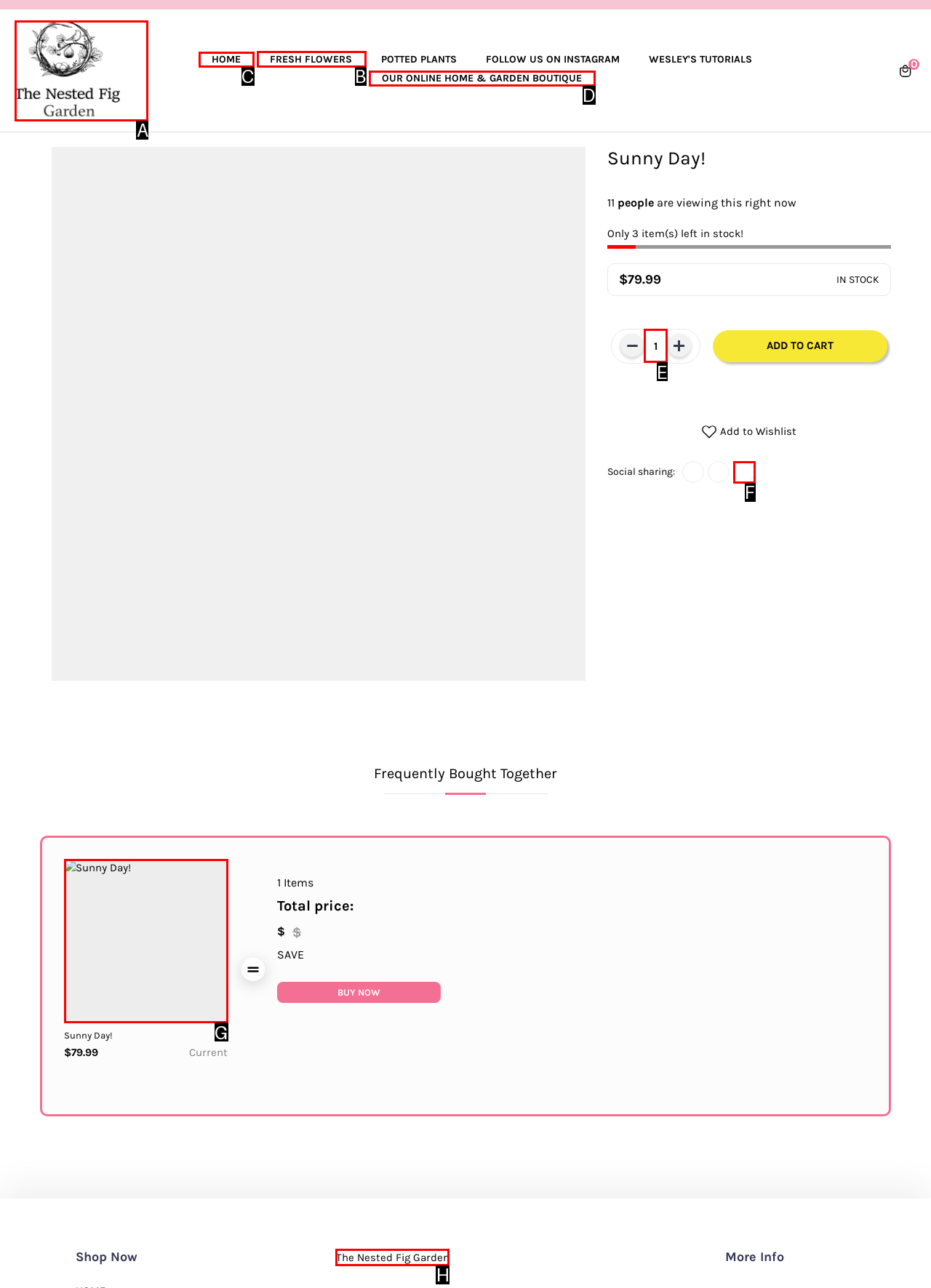Based on the task: Follow the link to 'FRESH FLOWERS', which UI element should be clicked? Answer with the letter that corresponds to the correct option from the choices given.

B